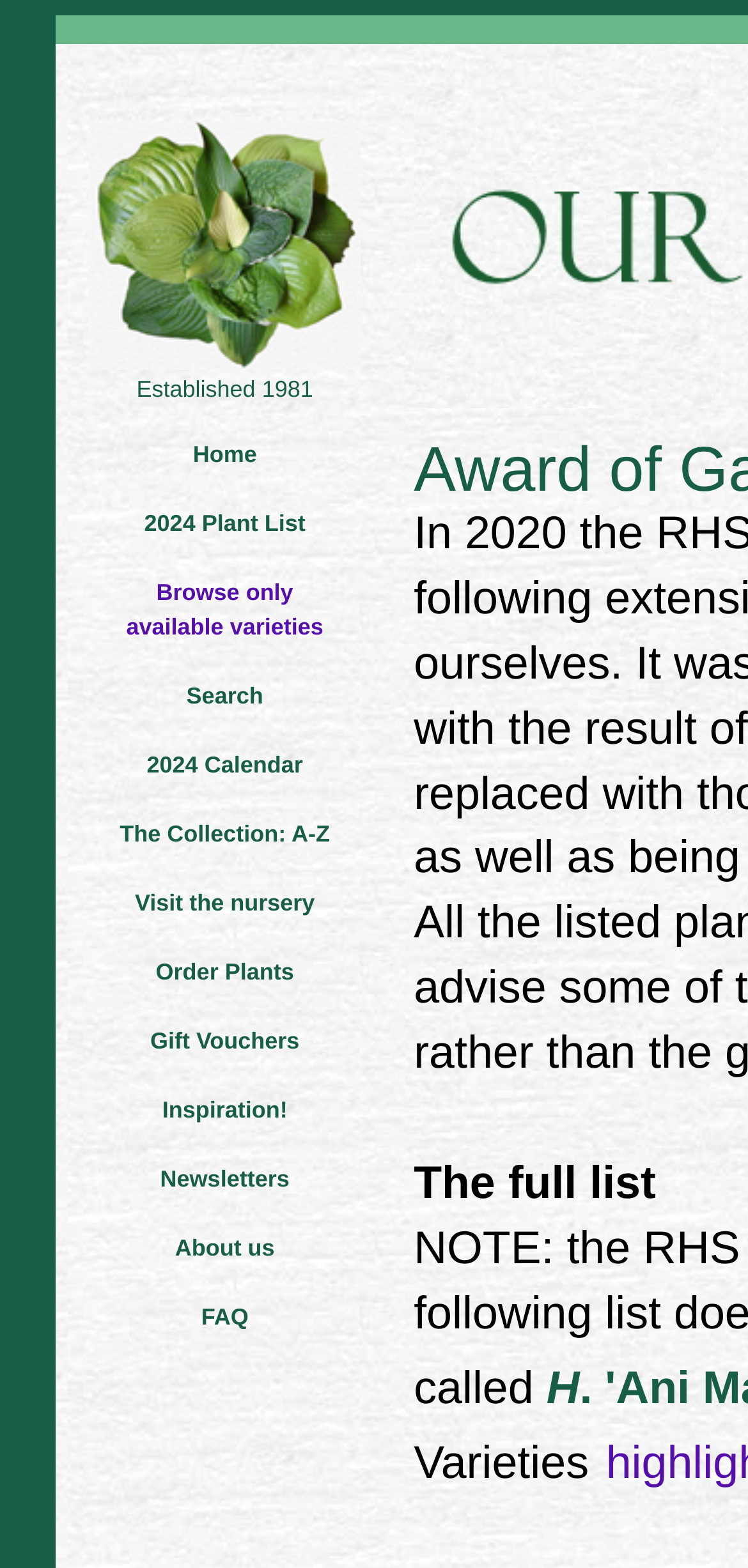Could you indicate the bounding box coordinates of the region to click in order to complete this instruction: "Click on the 'Home' link".

[0.258, 0.281, 0.343, 0.298]